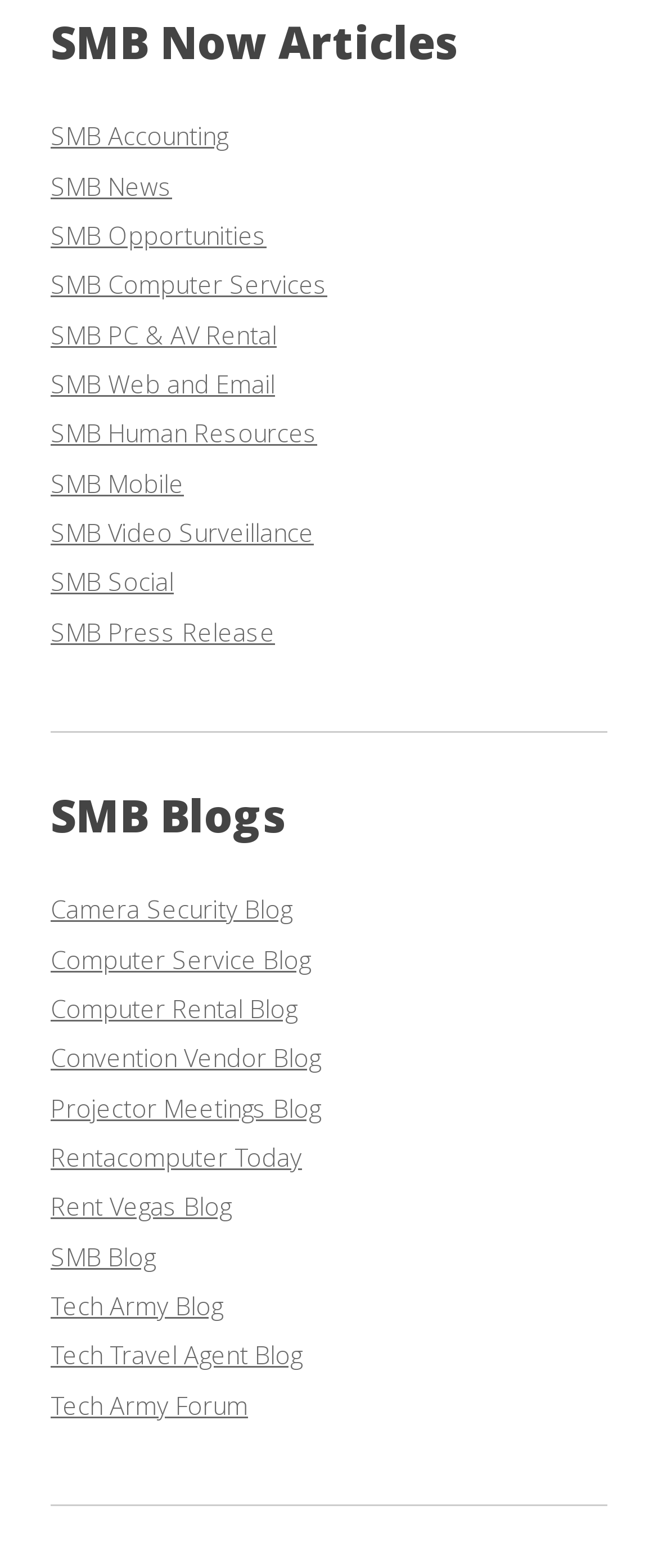Could you highlight the region that needs to be clicked to execute the instruction: "Learn about SMB Human Resources"?

[0.077, 0.265, 0.482, 0.287]